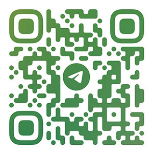Look at the image and write a detailed answer to the question: 
What is the purpose of the QR code?

According to the caption, the QR code serves as a 'quick access link, allowing users to connect with the associated Telegram channel or group when scanned with a smartphone camera', implying that its purpose is to provide a convenient way to access the Telegram channel or group.